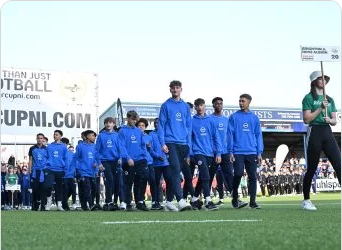Produce a meticulous caption for the image.

The image captures a moment from the SuperCupNI event, showcasing a group of young athletes parading onto the field. They are dressed in striking blue jackets, symbolizing their team spirit and readiness for competition. In the foreground, a staff member holds a sign, presumably indicating team names or event details, while the backdrop features a crowded venue, illustrating the lively atmosphere of the tournament. The stage is set for a thrilling display of sportsmanship and talent as these players participate in one of the prestigious youth football competitions. The excitement in the air is palpable, reflecting the significance of the event to both the participants and the spectators.